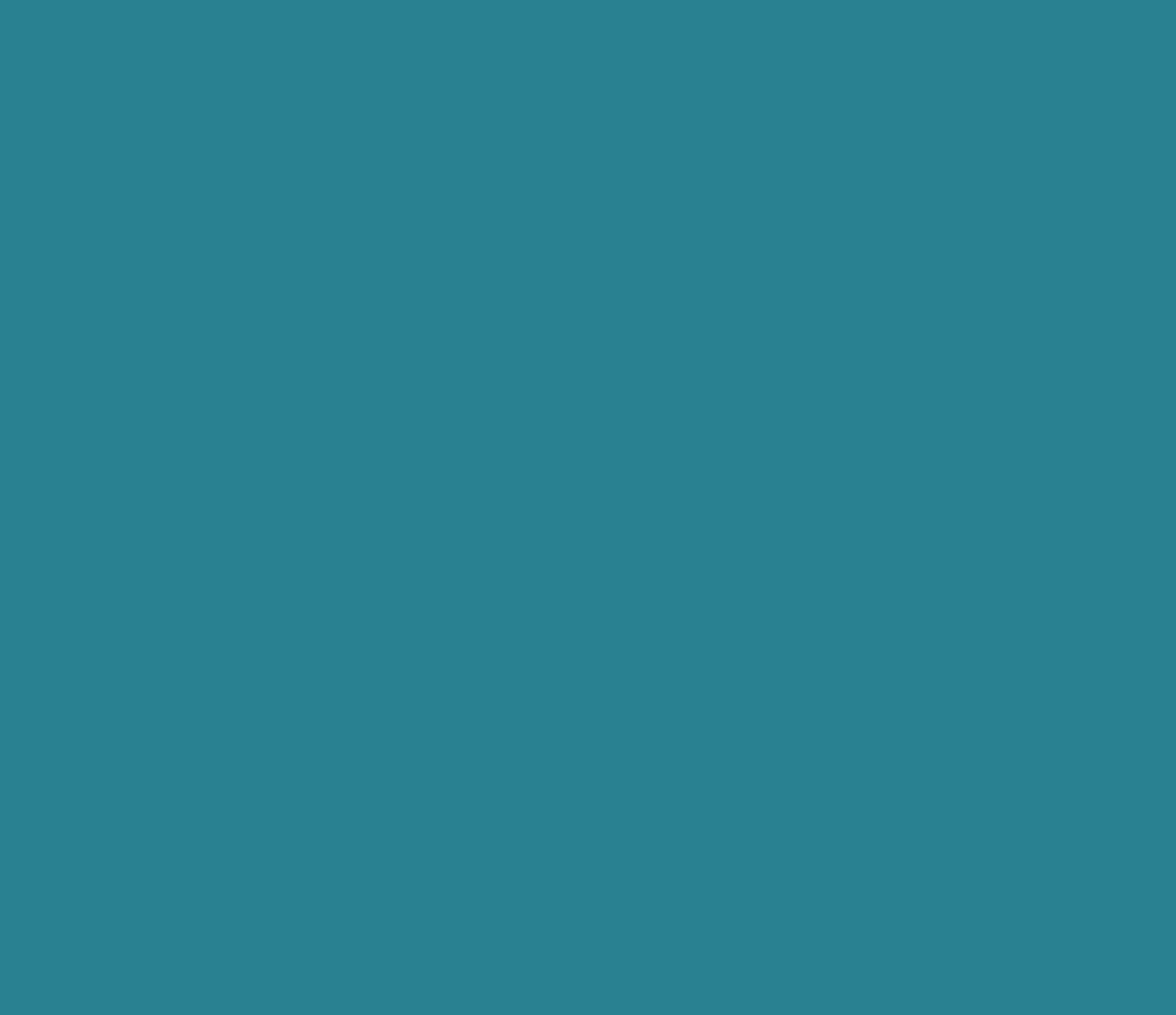Please determine the bounding box coordinates of the clickable area required to carry out the following instruction: "Apply for the Education and Training Level 3 Award course". The coordinates must be four float numbers between 0 and 1, represented as [left, top, right, bottom].

[0.83, 0.115, 0.95, 0.172]